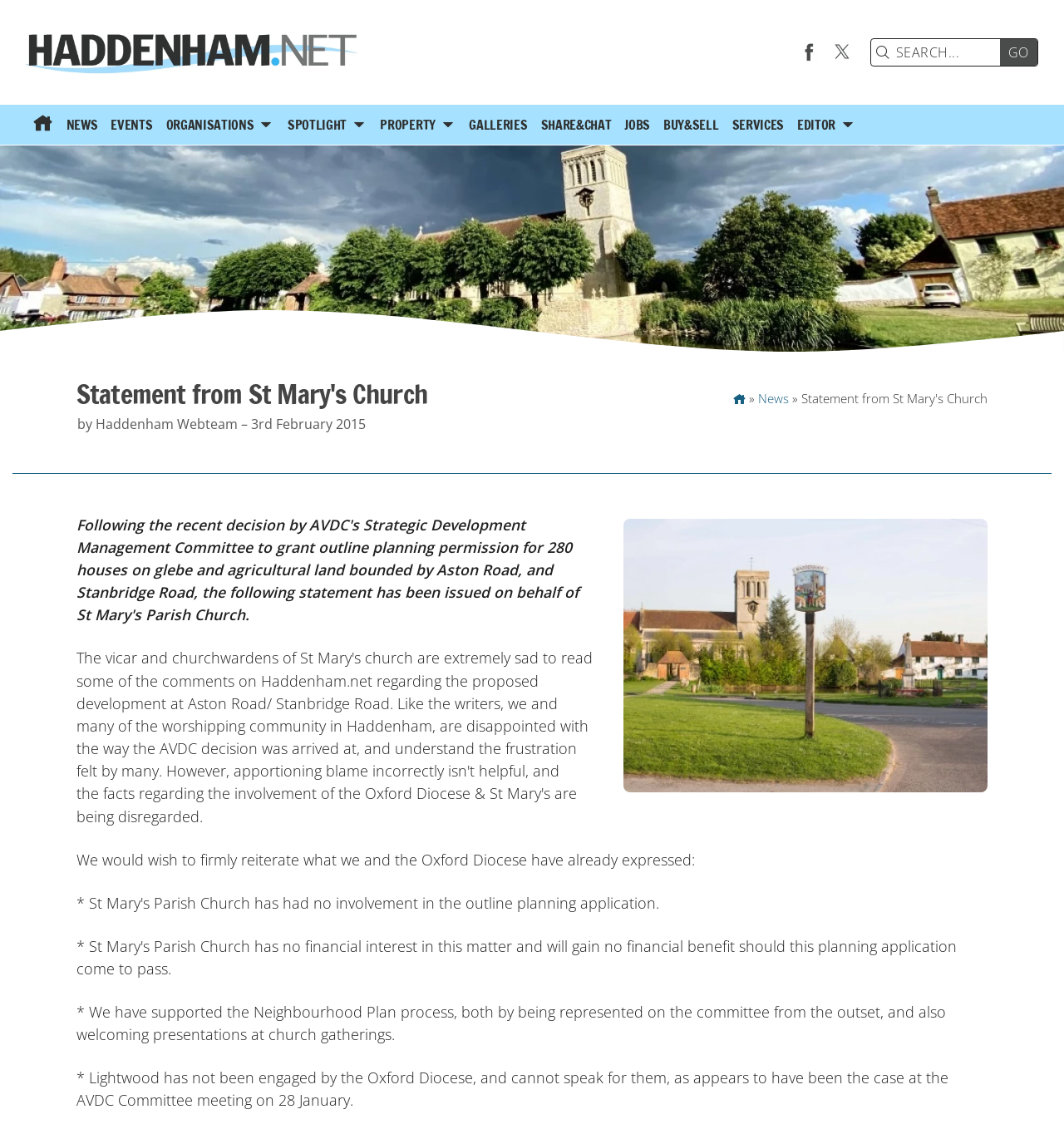Using the description "parent_node:  title="Haddenham.net Home"", predict the bounding box of the relevant HTML element.

[0.012, 0.0, 0.337, 0.092]